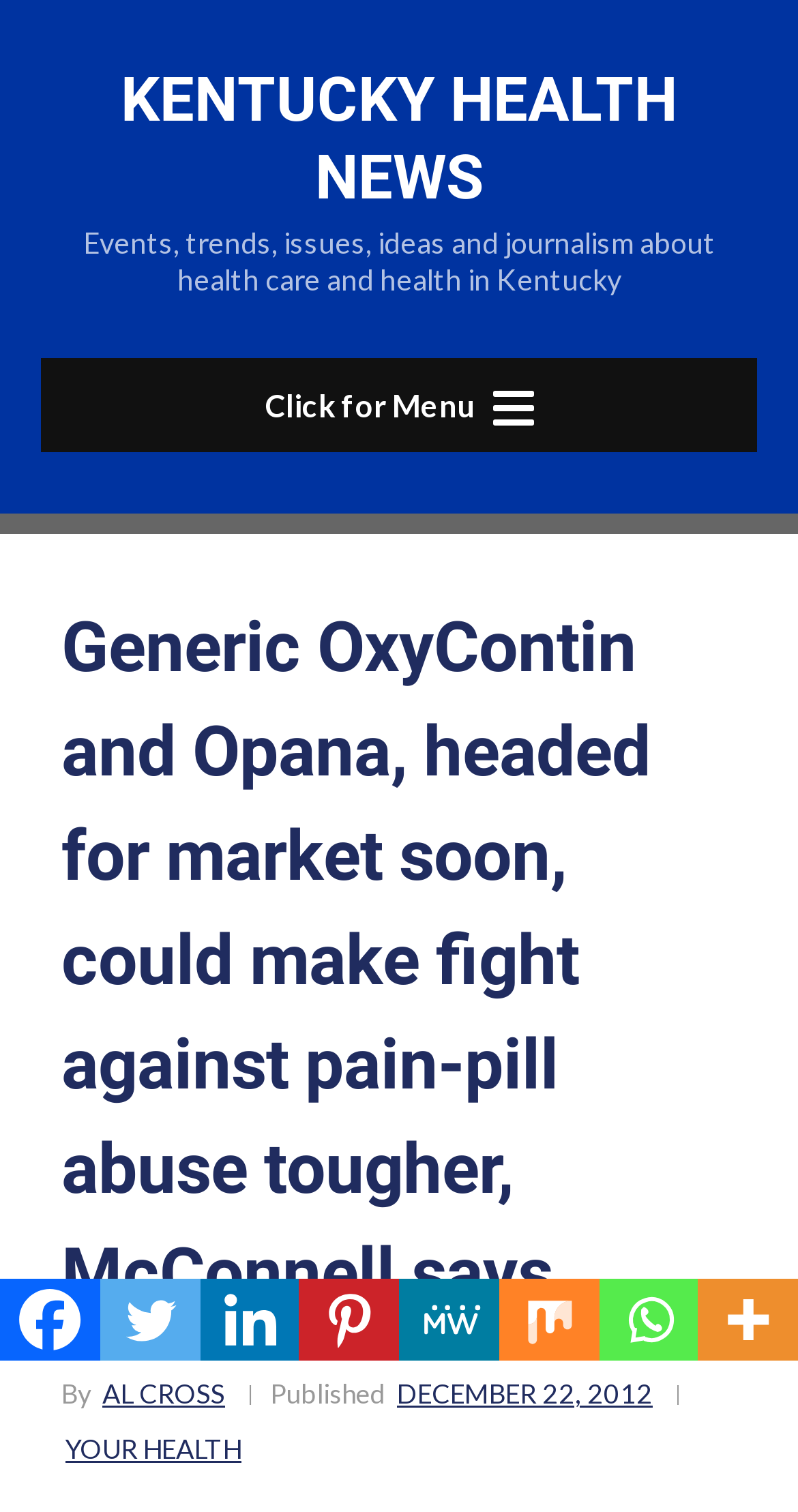Please reply to the following question with a single word or a short phrase:
What is the name of the website?

KENTUCKY HEALTH NEWS